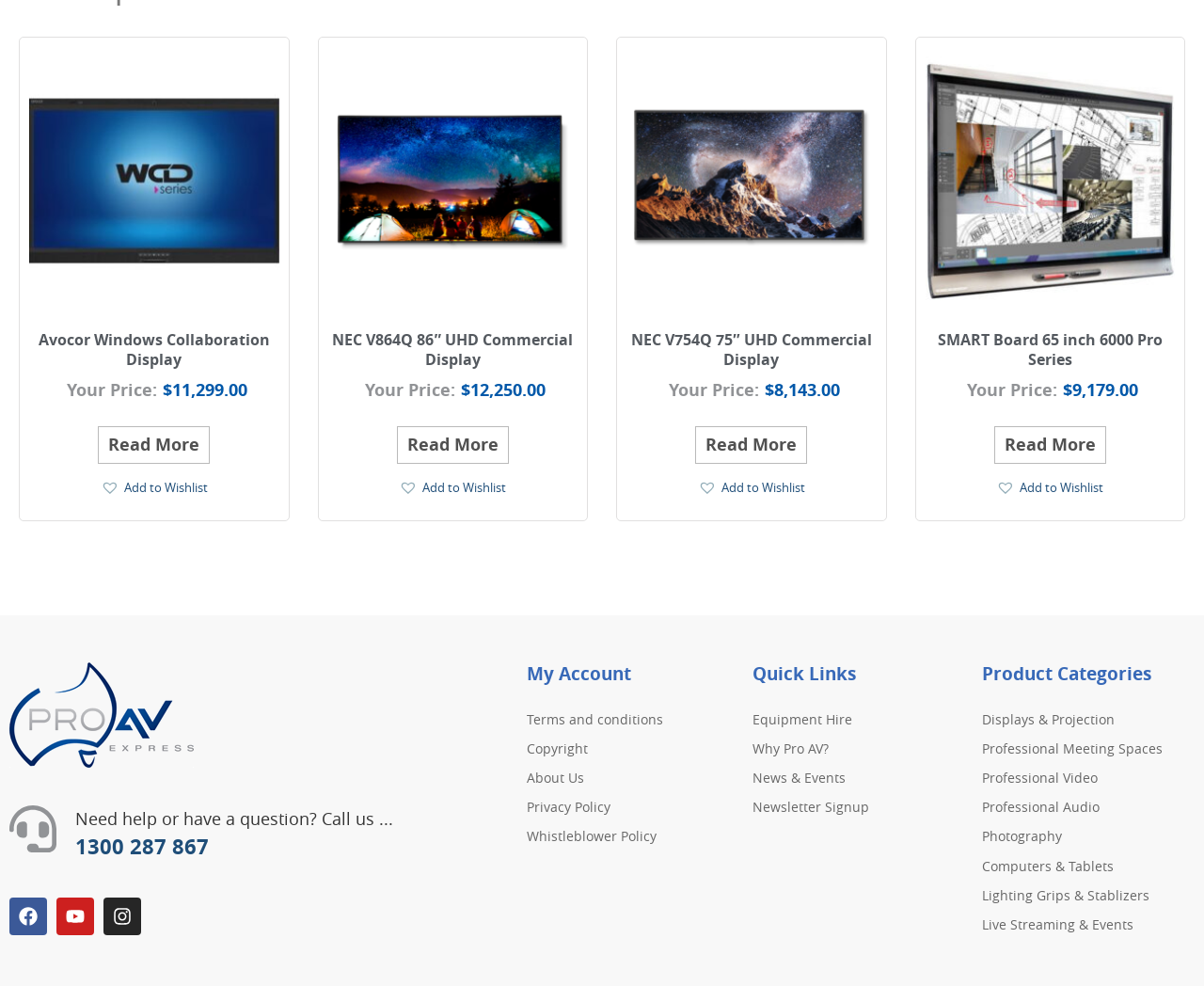Indicate the bounding box coordinates of the clickable region to achieve the following instruction: "Visit Pro AV Express Facebook page."

[0.008, 0.911, 0.039, 0.949]